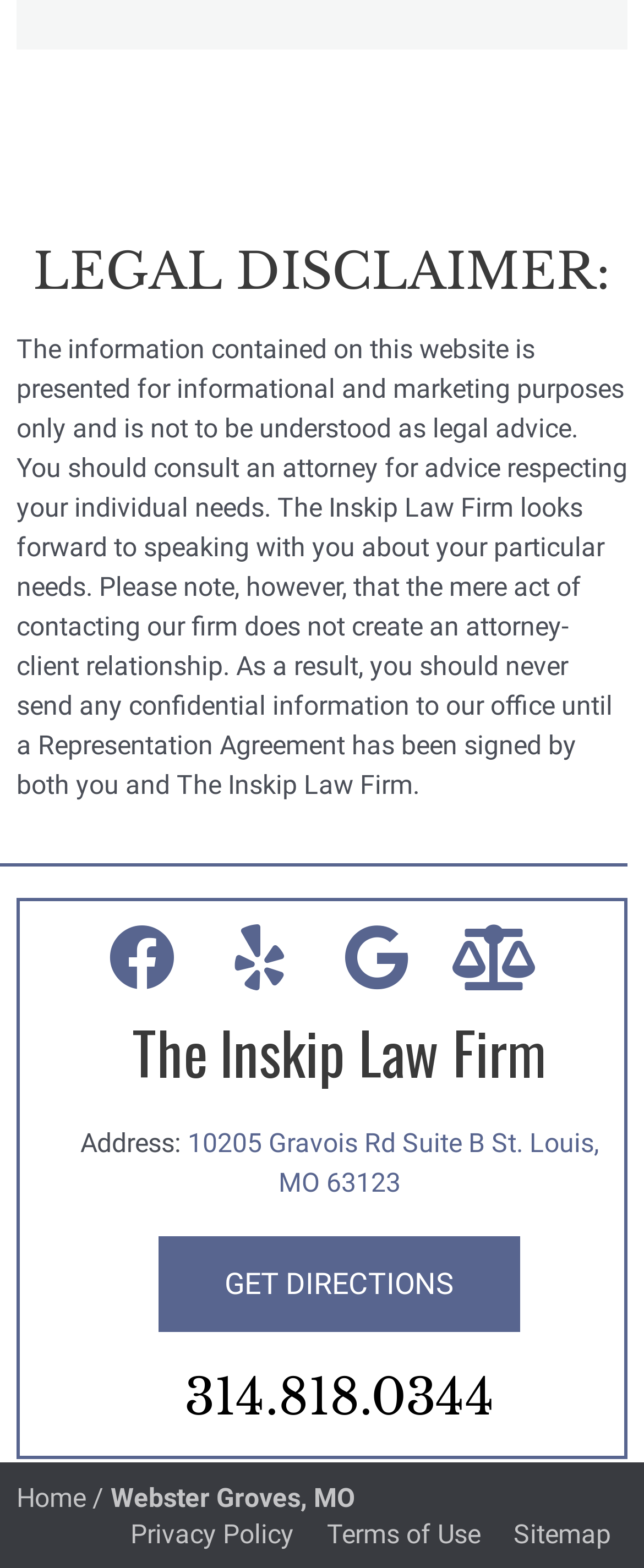Find the bounding box coordinates of the clickable area that will achieve the following instruction: "Read the legal disclaimer".

[0.026, 0.158, 0.974, 0.19]